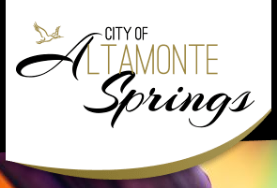Provide an in-depth description of the image.

The image features the official logo of the City of Altamonte Springs, showcasing a sophisticated design that highlights the city's identity. At the top, the phrase "CITY OF" is elegantly scripted in a refined font, while the words "ALTAMONTE" and "Springs" are prominently displayed below, with "Springs" styled in a flowing script that conveys a sense of charm and vibrancy. The background features subtle colors that enhance the logo's aesthetics, reflecting the welcoming and lively atmosphere of the city. This logo serves as a visual representation of Altamonte Springs, encapsulating its distinctive character and community focus.